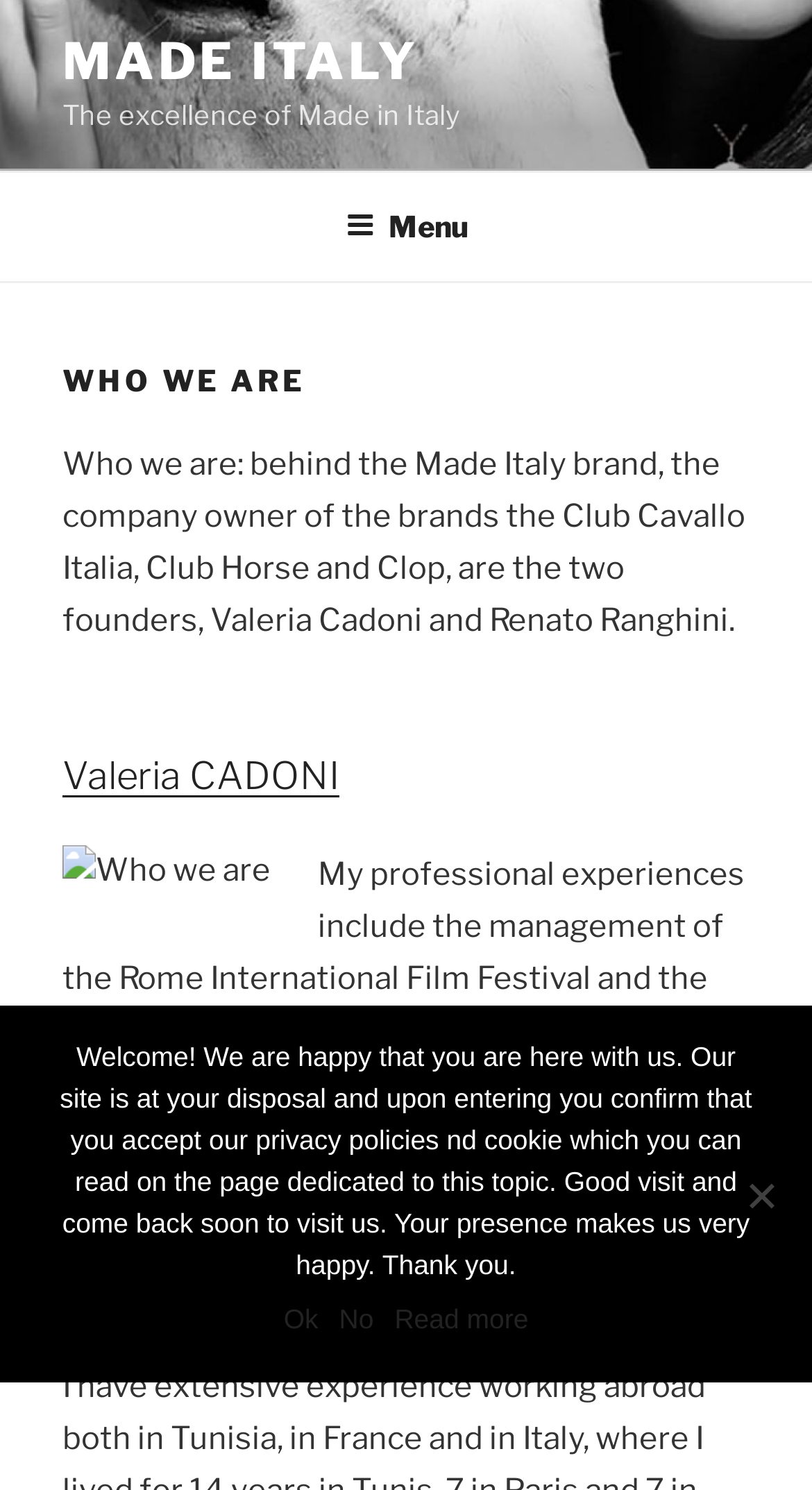Bounding box coordinates are specified in the format (top-left x, top-left y, bottom-right x, bottom-right y). All values are floating point numbers bounded between 0 and 1. Please provide the bounding box coordinate of the region this sentence describes: Read more

[0.486, 0.872, 0.651, 0.9]